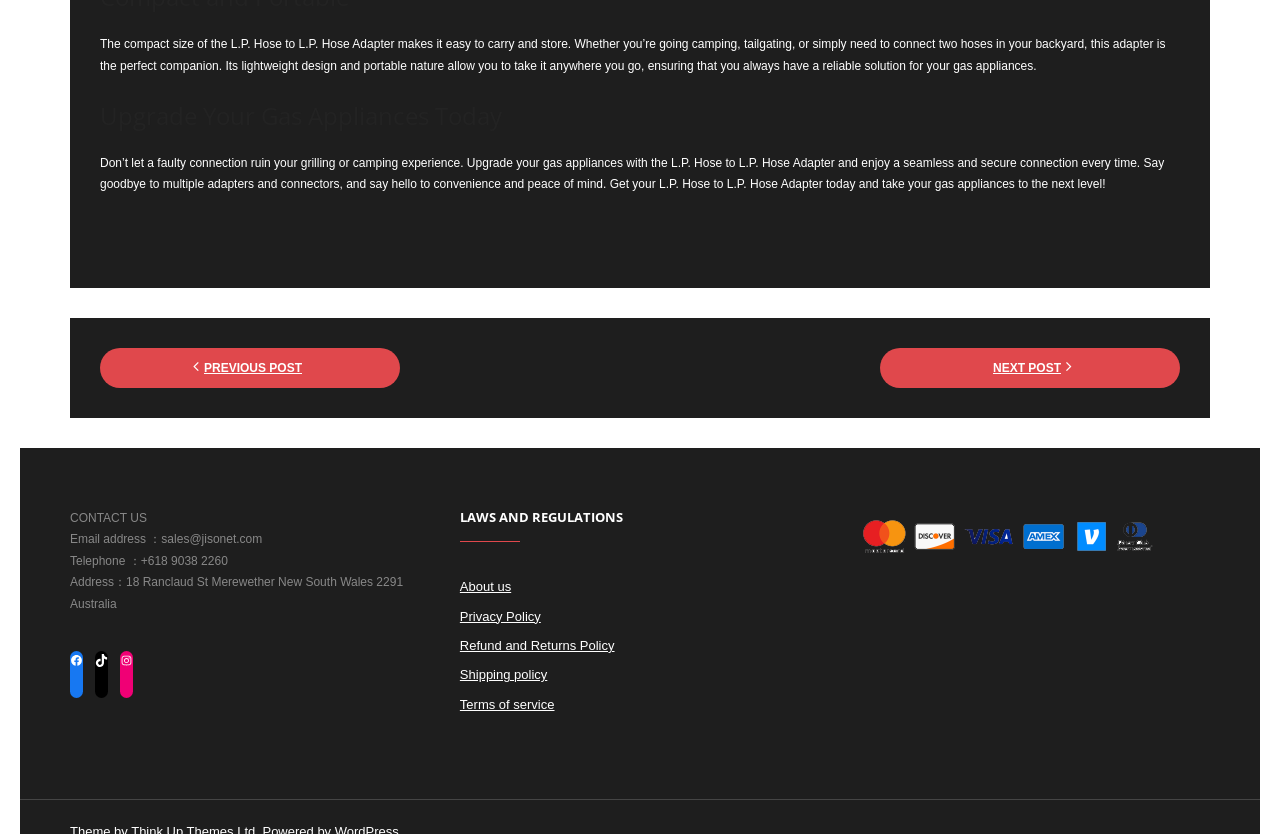Find the bounding box coordinates of the element to click in order to complete the given instruction: "Contact us through email."

[0.055, 0.638, 0.205, 0.655]